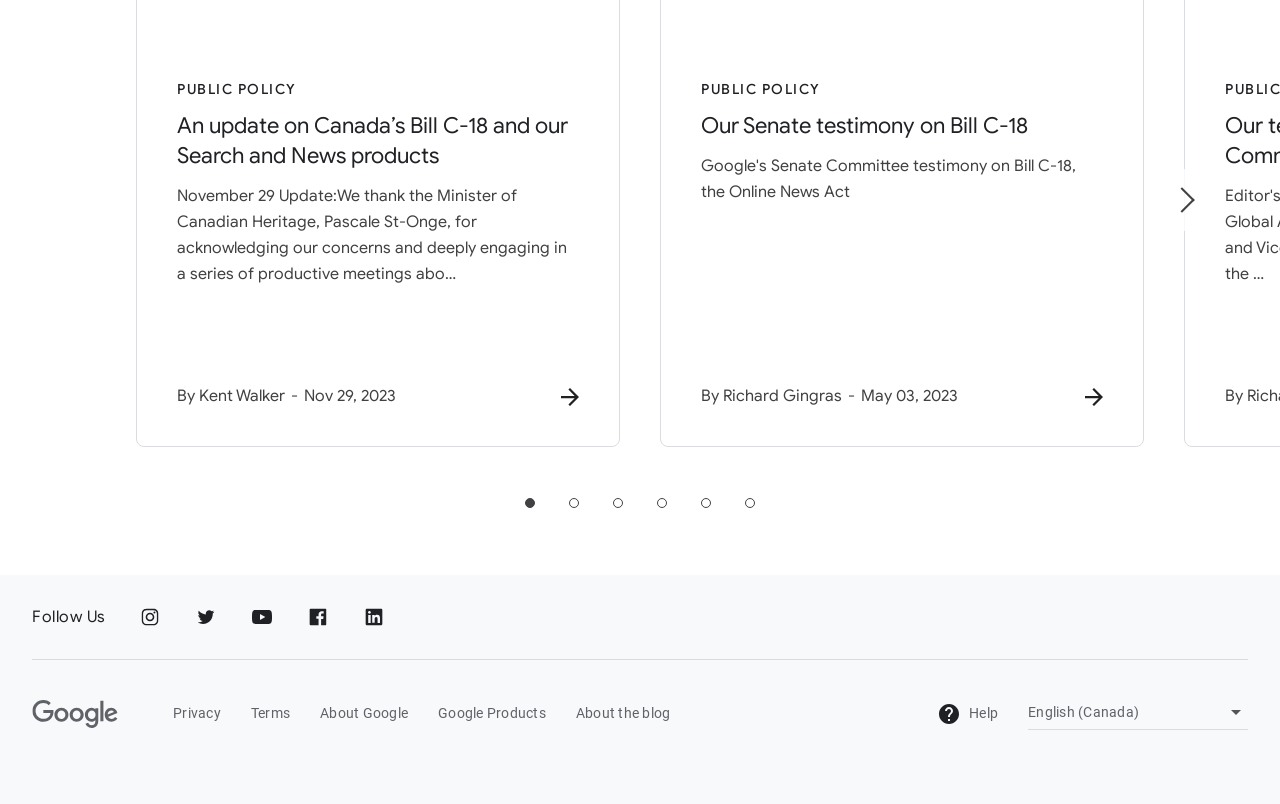Identify the bounding box coordinates of the region that should be clicked to execute the following instruction: "Follow us on Instagram".

[0.107, 0.753, 0.126, 0.782]